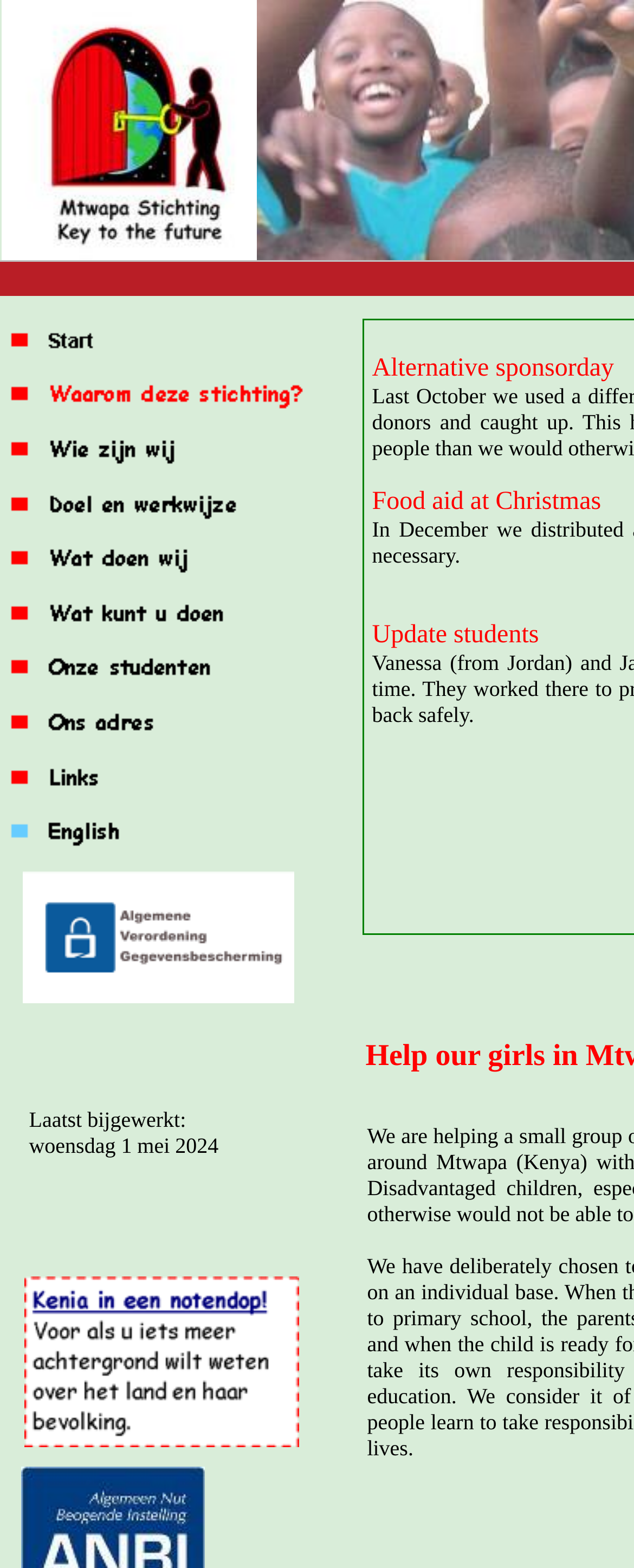Provide a short answer to the following question with just one word or phrase: What is the position of the image relative to the link above it?

Below